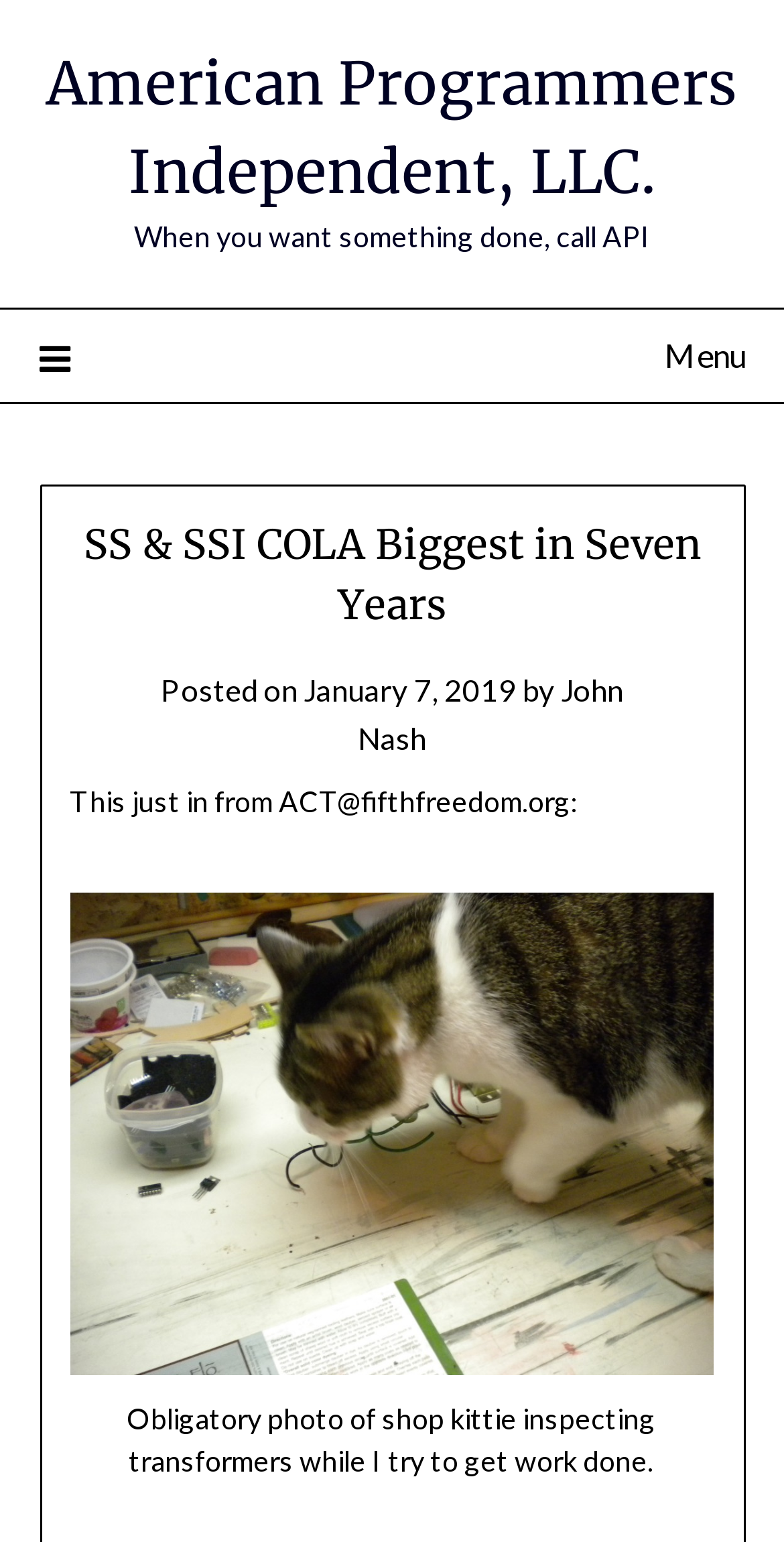Describe all the key features of the webpage in detail.

The webpage is about the Social Security and Supplemental Security Income (SSI) Cost of Living Adjustment (COLA) being the biggest in seven years. At the top left of the page, there is a link to "American Programmers Independent, LLC." Next to it, there is a static text "When you want something done, call API". 

On the top right, there is a menu link with a hamburger icon, which is not expanded. When expanded, it reveals a header section with a heading that repeats the title "SS & SSI COLA Biggest in Seven Years". Below the heading, there is a posting information section that includes the date "January 7, 2019", posted by "John Nash". 

Below the posting information, there is a static text "This just in from ACT@fifthfreedom.org:". Underneath, there is a large figure that takes up most of the page, with a caption "Obligatory photo of shop kittie inspecting transformers while I try to get work done." The figure is likely an image of a cat inspecting transformers.